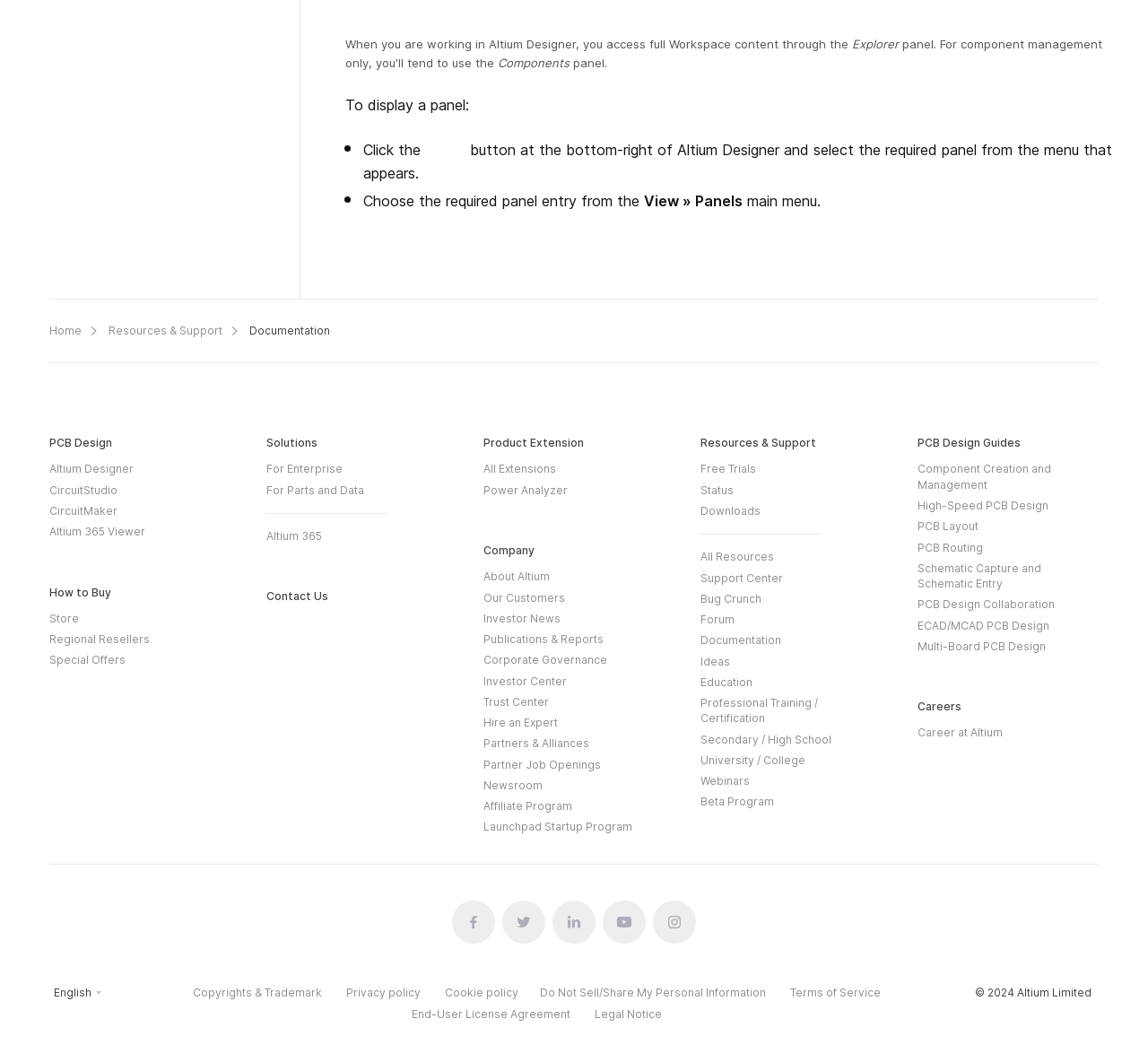Can you find the bounding box coordinates of the area I should click to execute the following instruction: "Select the 'PCB Design' option"?

[0.043, 0.411, 0.098, 0.423]